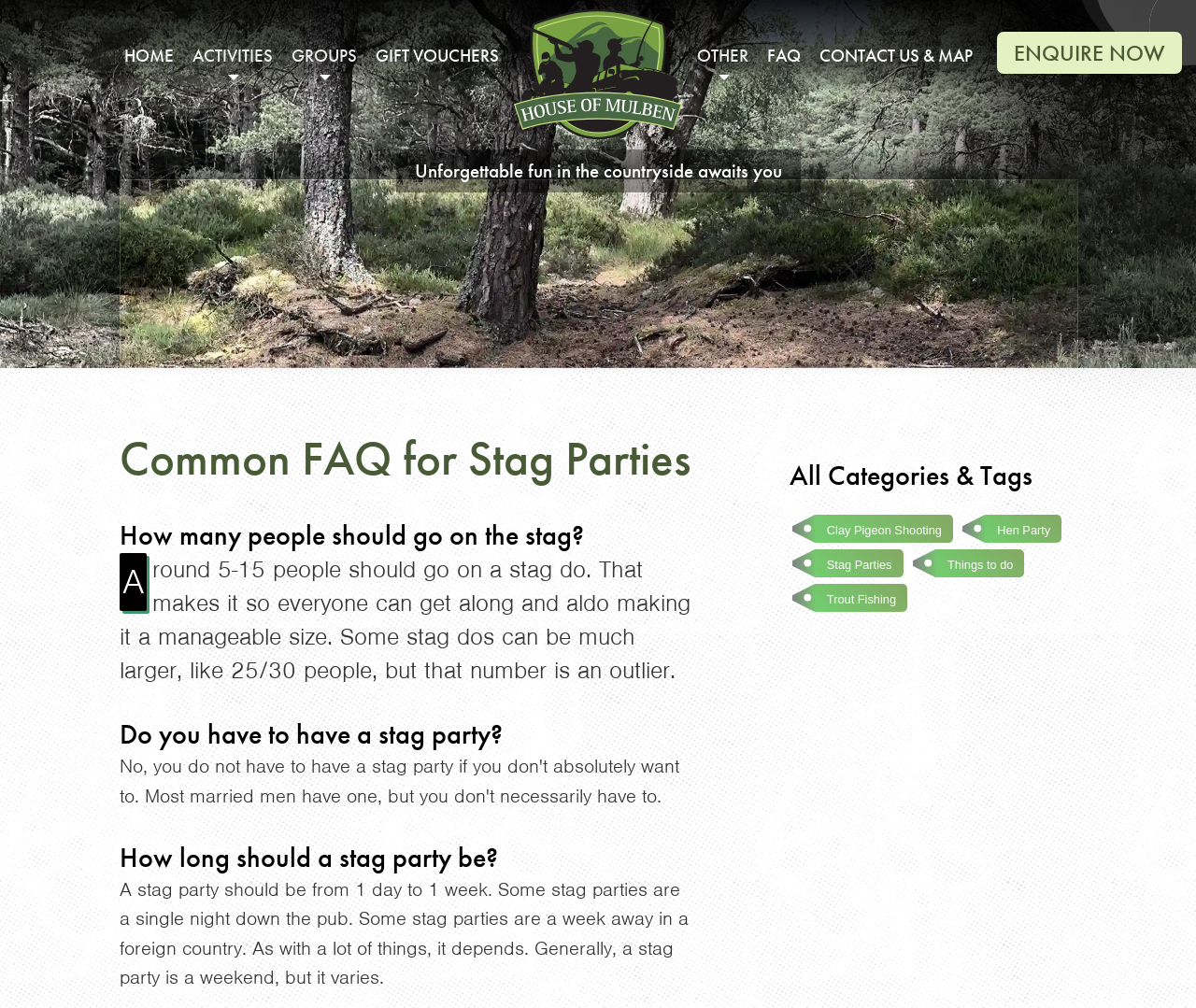Provide a brief response to the question below using a single word or phrase: 
What type of shooting is mentioned on the webpage?

Clay Pigeon Shooting